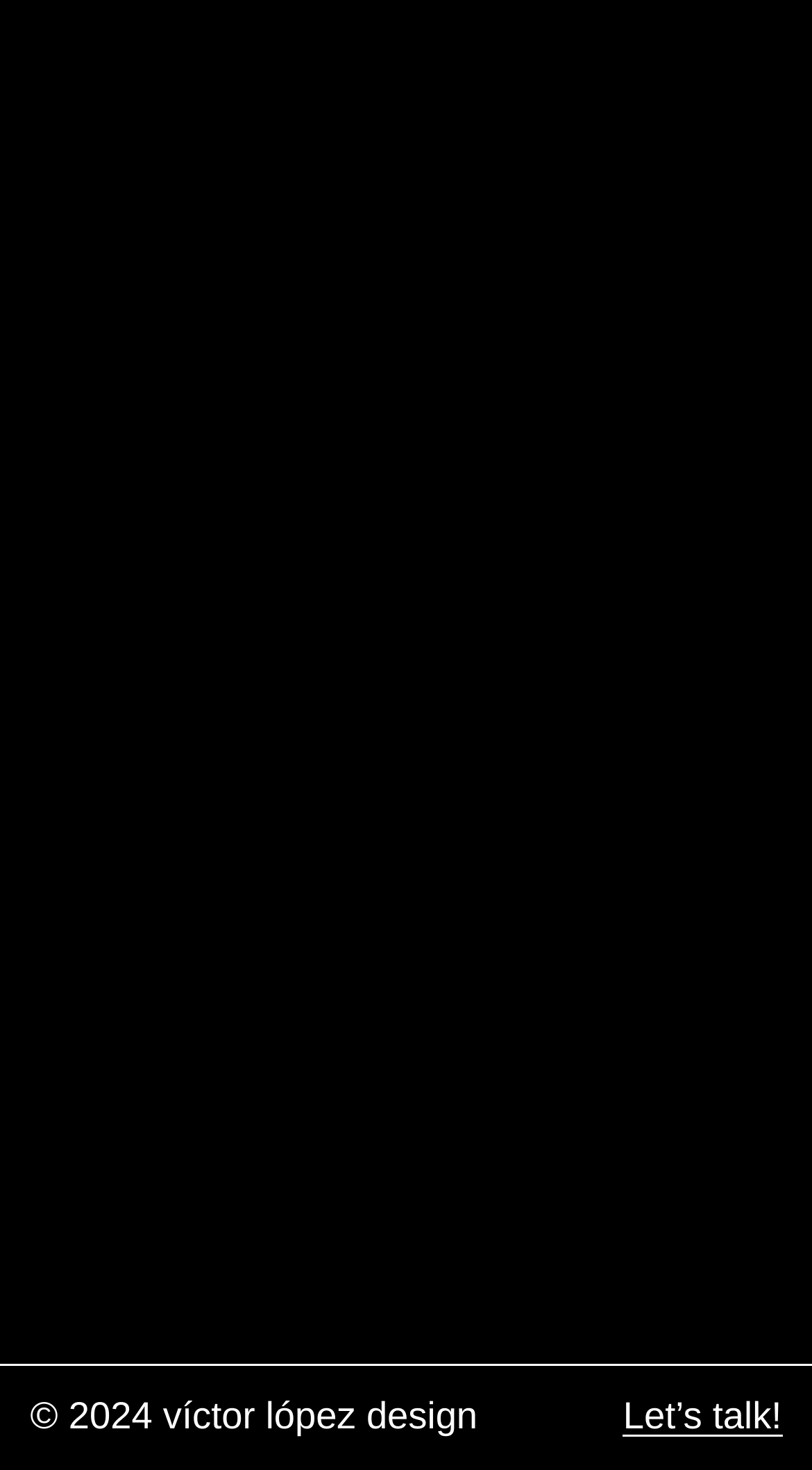Given the description of the UI element: "Let’s talk!", predict the bounding box coordinates in the form of [left, top, right, bottom], with each value being a float between 0 and 1.

[0.767, 0.949, 0.963, 0.977]